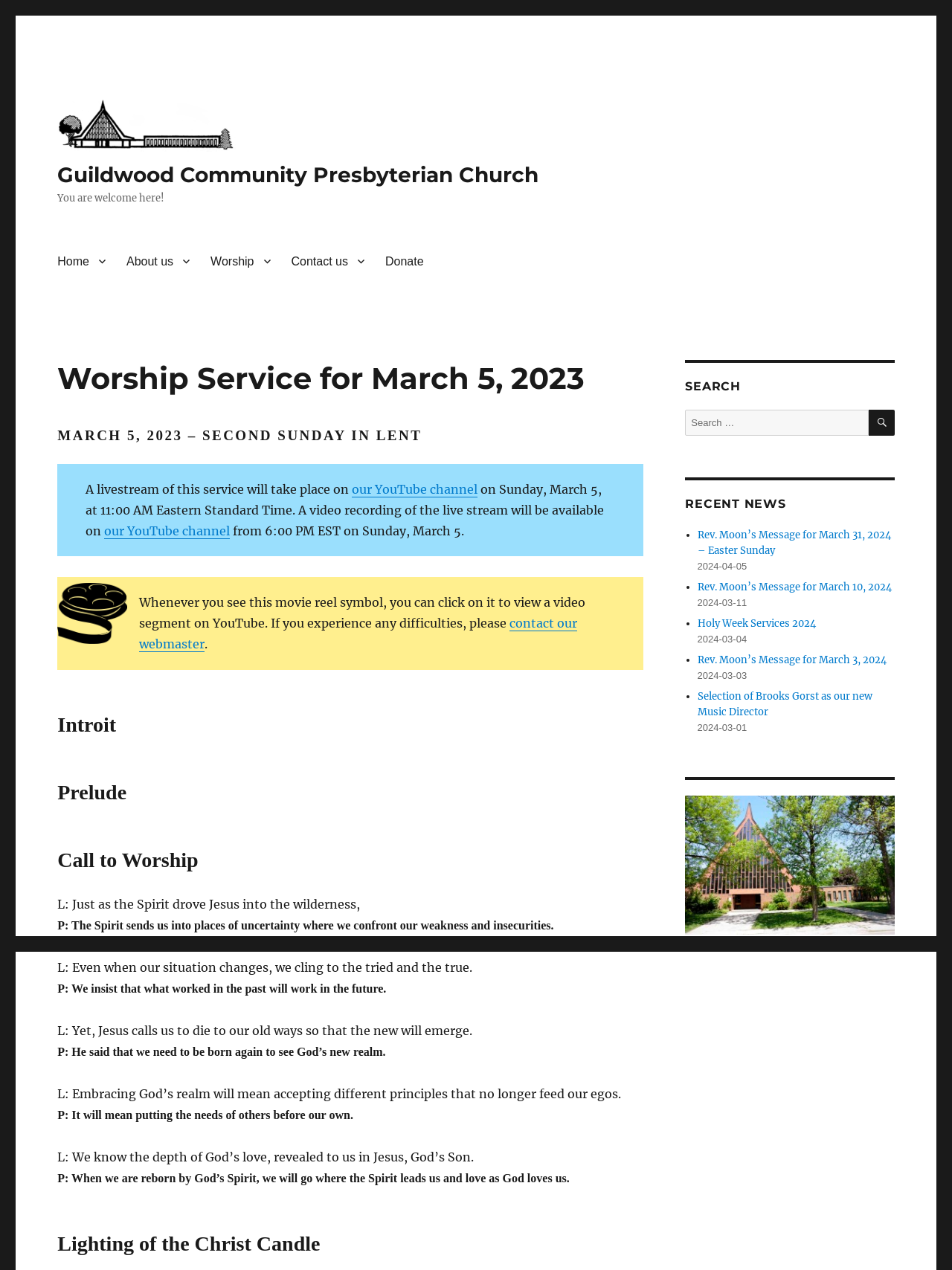What is the theme of the Call to Worship?
Provide a detailed and extensive answer to the question.

The text under the heading 'Call to Worship' mentions 'places of uncertainty where we confront our weakness and insecurities', indicating that the theme of the Call to Worship is uncertainty and weakness.